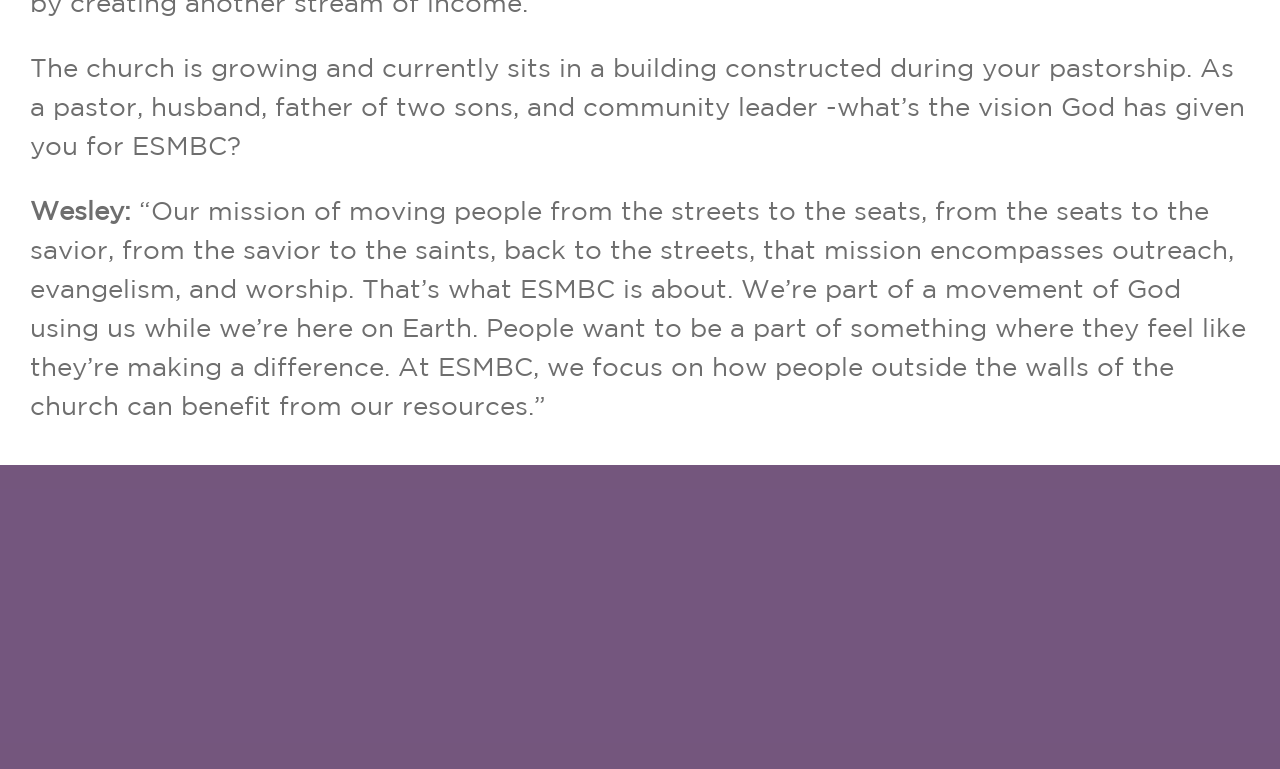Given the description: "Watch Live", determine the bounding box coordinates of the UI element. The coordinates should be formatted as four float numbers between 0 and 1, [left, top, right, bottom].

[0.558, 0.88, 0.702, 0.924]